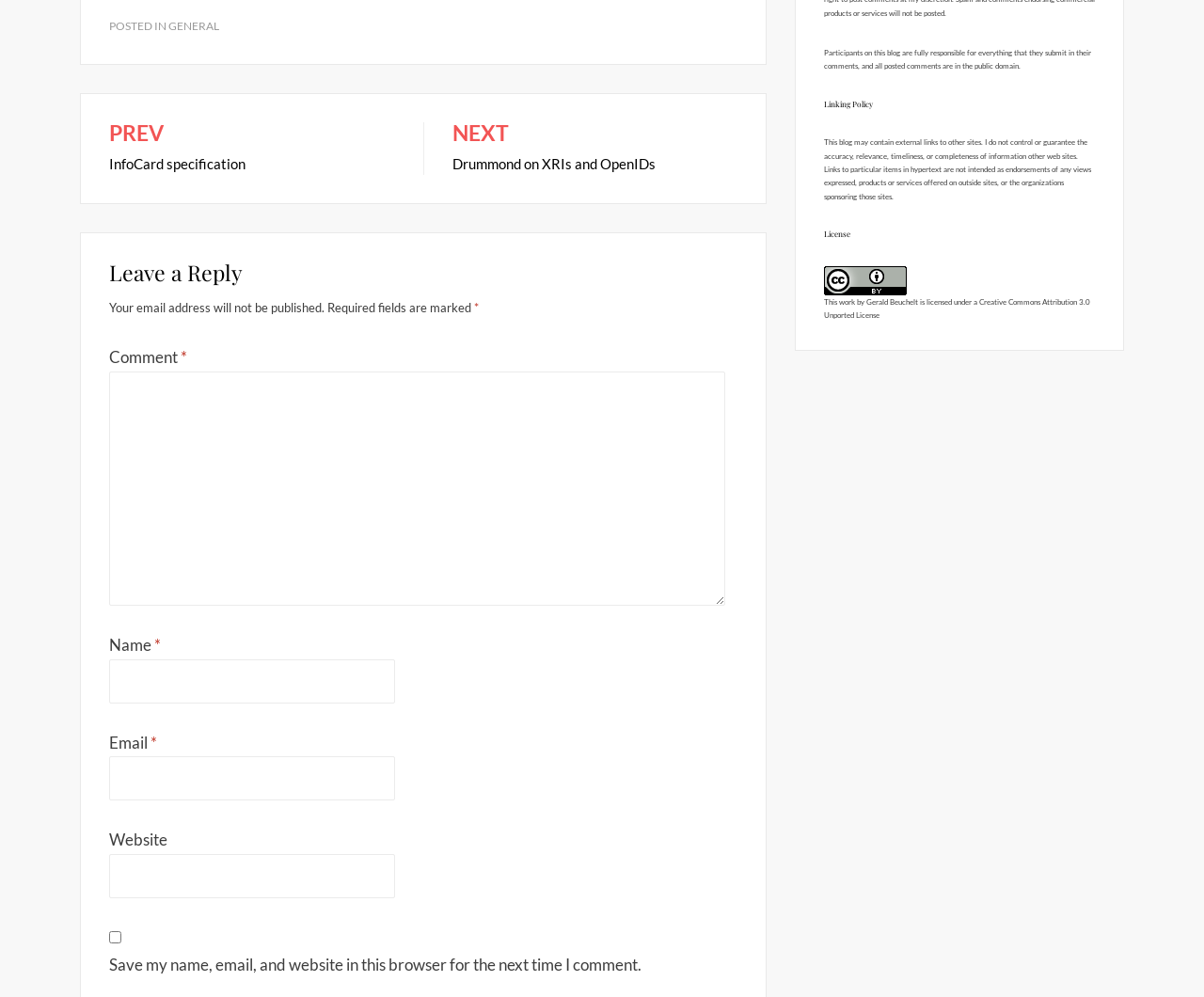Using the element description: "parent_node: Comment * name="comment"", determine the bounding box coordinates for the specified UI element. The coordinates should be four float numbers between 0 and 1, [left, top, right, bottom].

[0.091, 0.372, 0.602, 0.607]